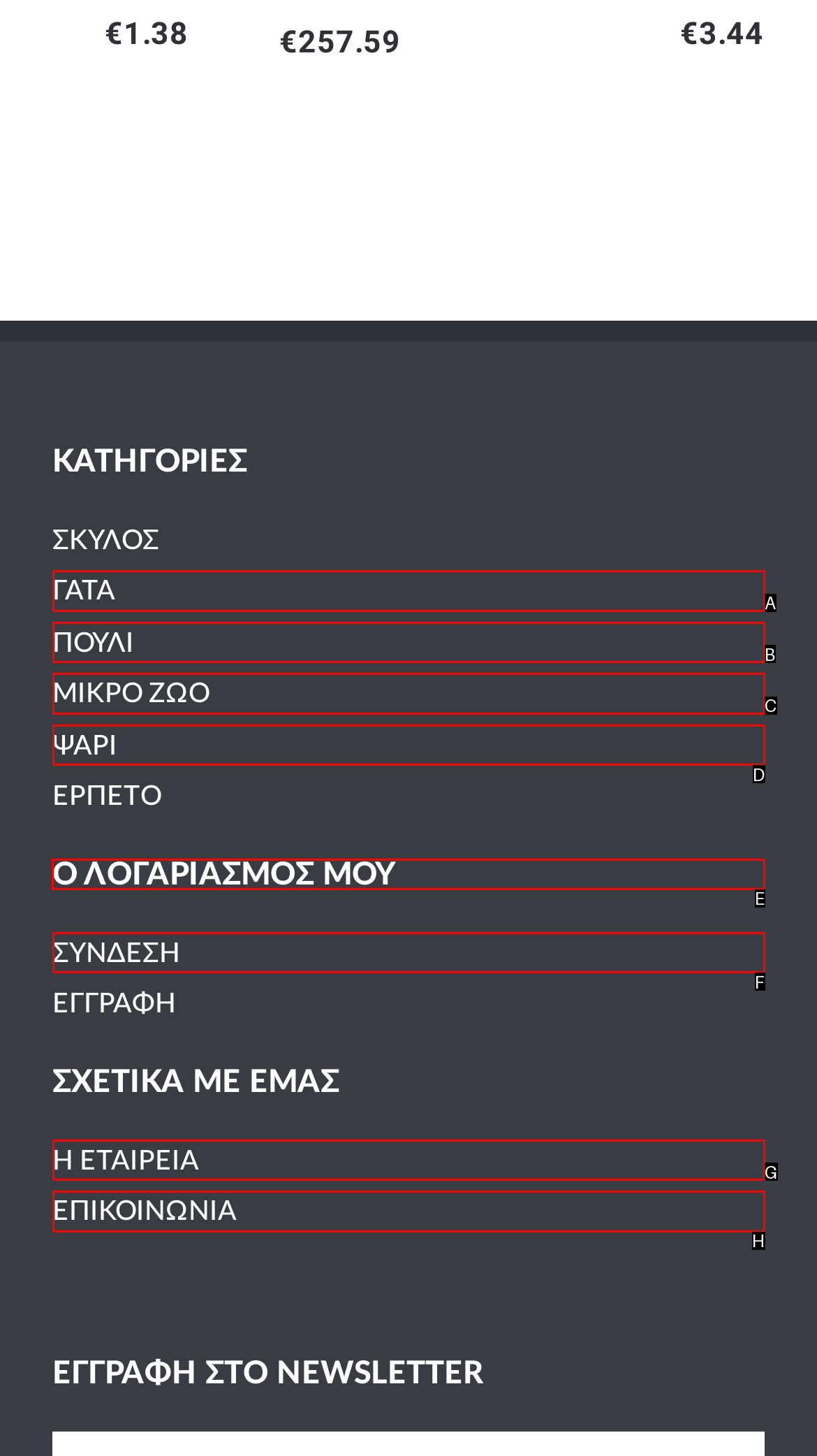To execute the task: check my account, which one of the highlighted HTML elements should be clicked? Answer with the option's letter from the choices provided.

E